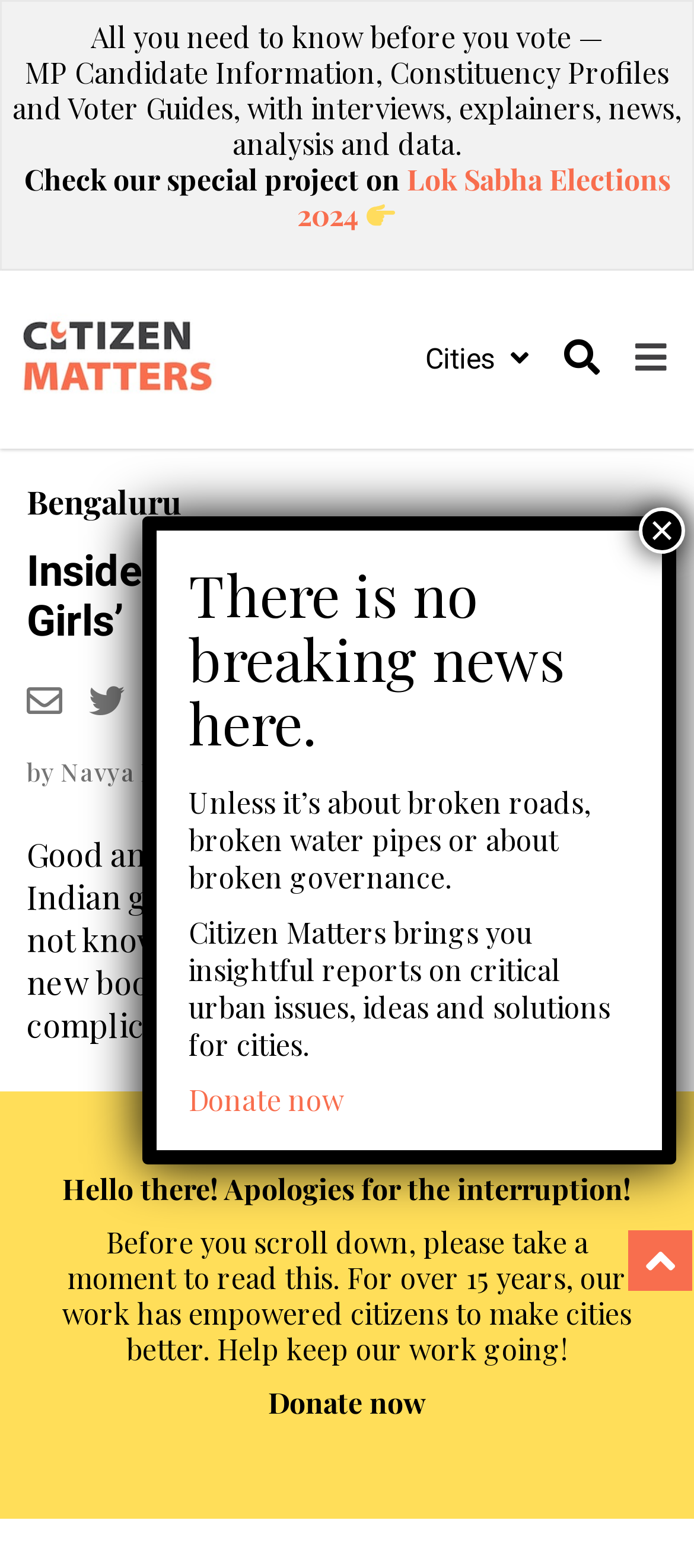Find and specify the bounding box coordinates that correspond to the clickable region for the instruction: "Go back to top".

[0.905, 0.785, 0.997, 0.823]